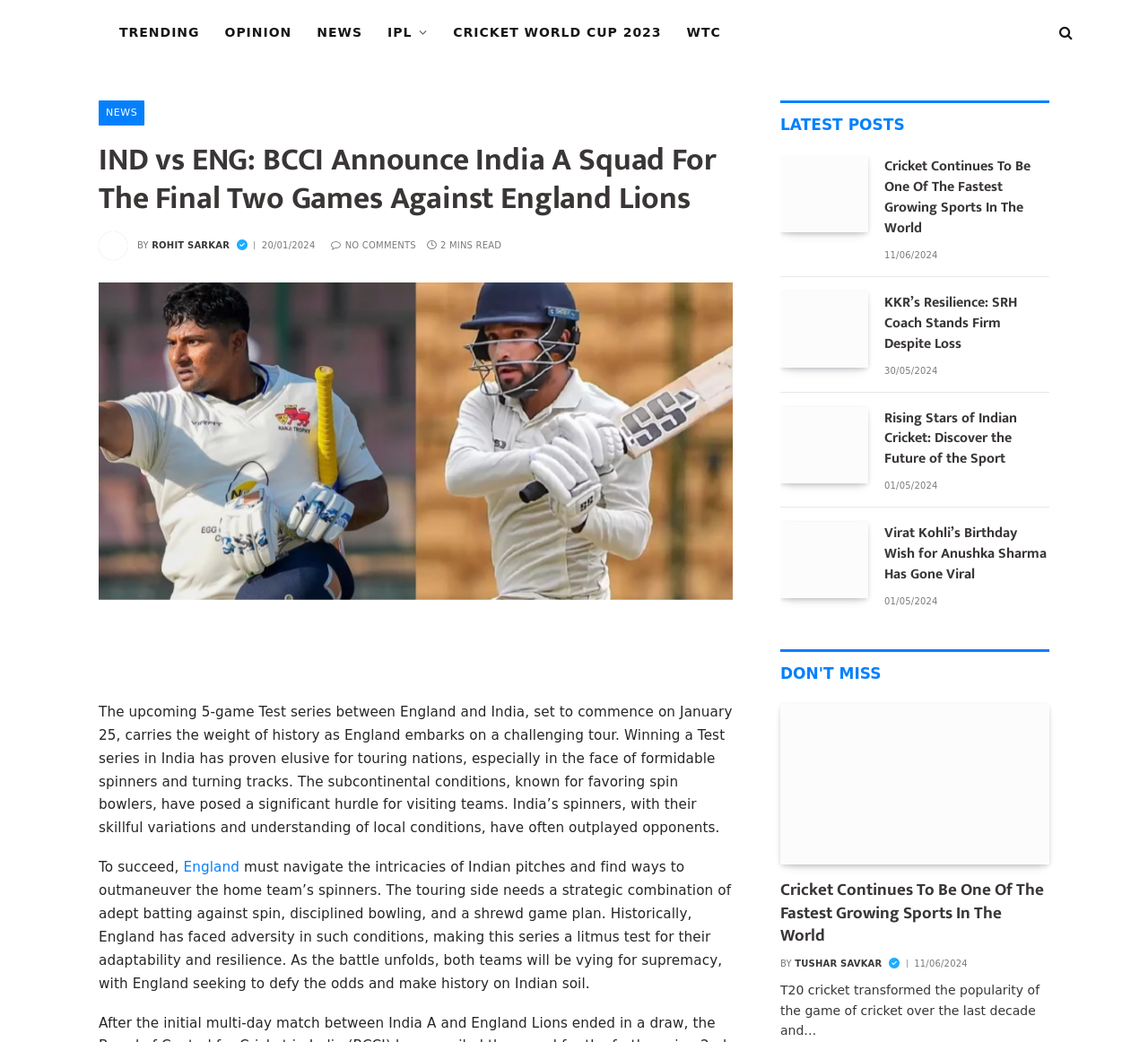Please identify the bounding box coordinates of the element that needs to be clicked to execute the following command: "Click on CRICKET WORLD CUP 2023". Provide the bounding box using four float numbers between 0 and 1, formatted as [left, top, right, bottom].

[0.384, 0.002, 0.587, 0.06]